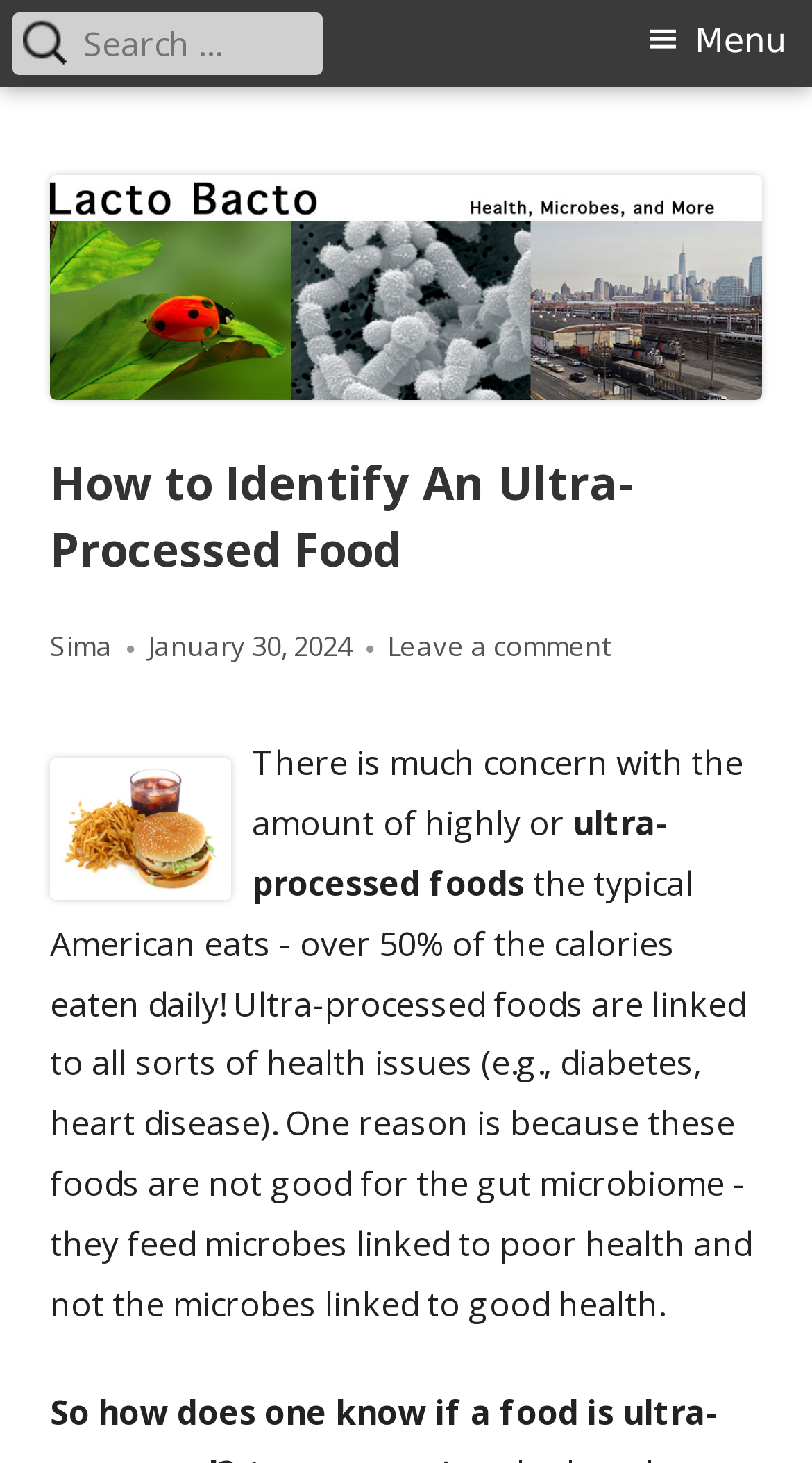Identify the main heading from the webpage and provide its text content.

How to Identify An Ultra-Processed Food